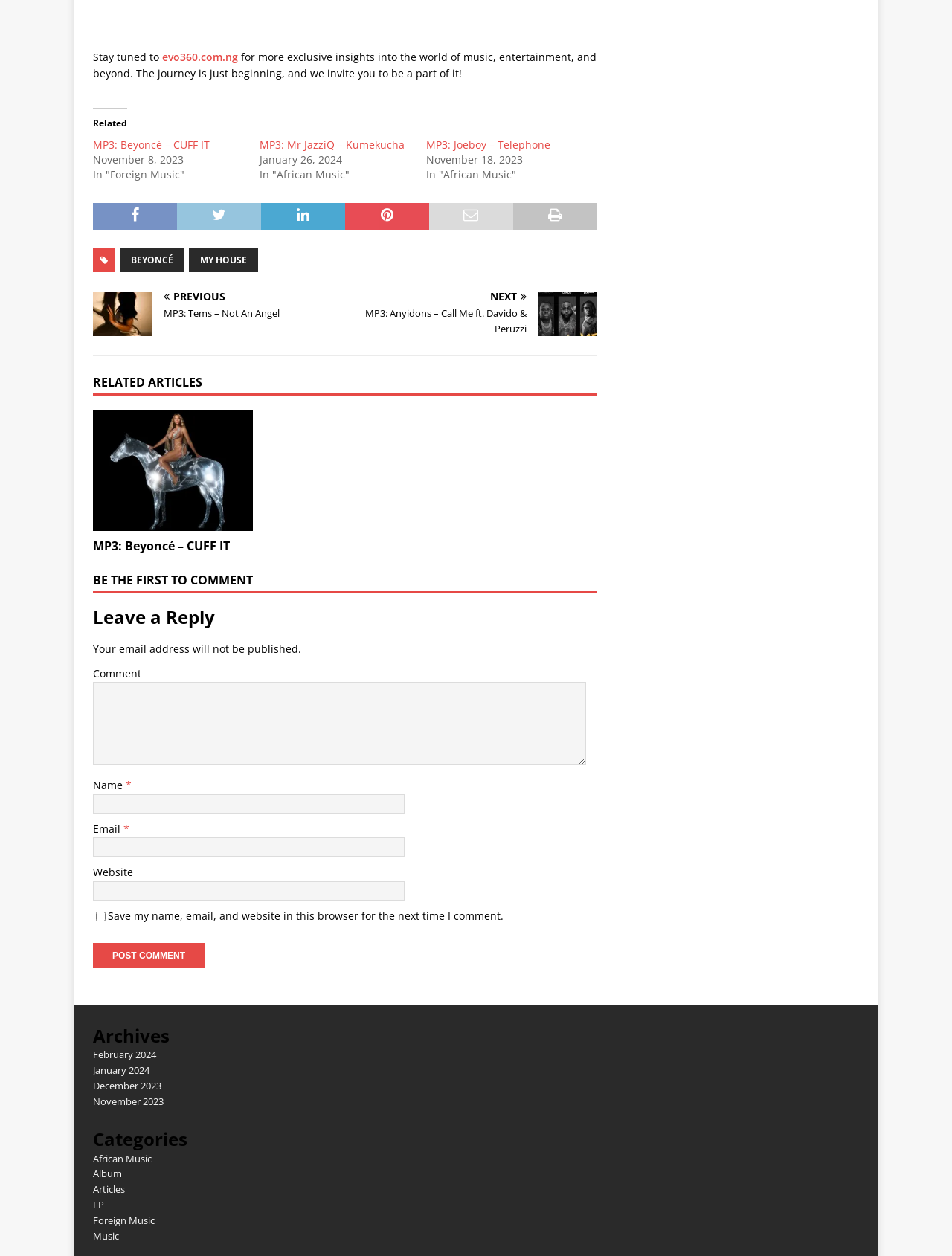Based on the image, give a detailed response to the question: How can users navigate to previous or next articles?

The webpage contains links labeled 'PREVIOUS' and 'NEXT' with accompanying article titles, such as 'Tems Not An Angel MP3 Download' and 'Anyidons Call Me ft Davido & Peruzzi MP3 Download'. These links allow users to navigate to previous or next articles.